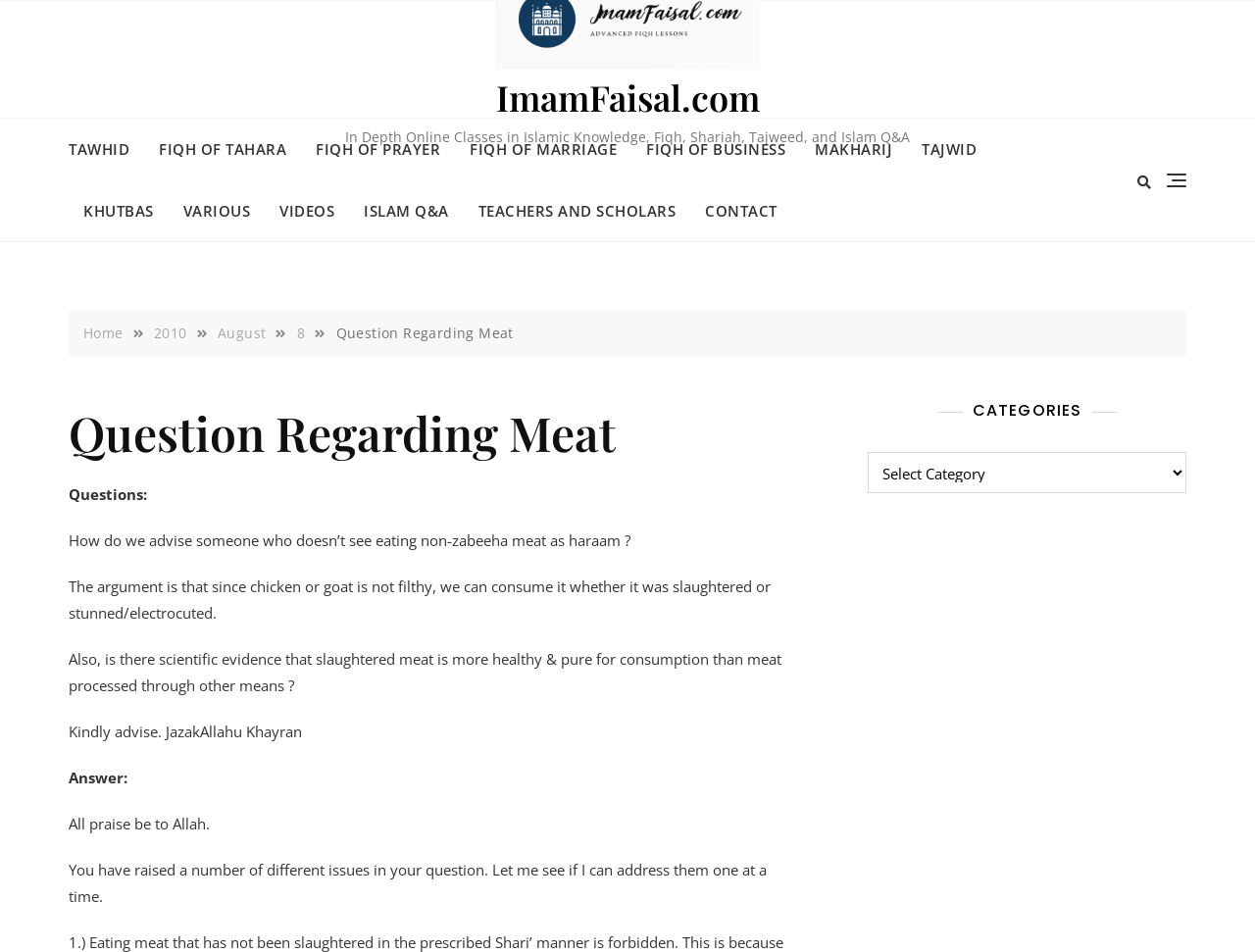What is the purpose of the button with the '' icon?
Please respond to the question with a detailed and thorough explanation.

The purpose of the button with the '' icon is likely for searching, as it is a common icon used for search functionality.